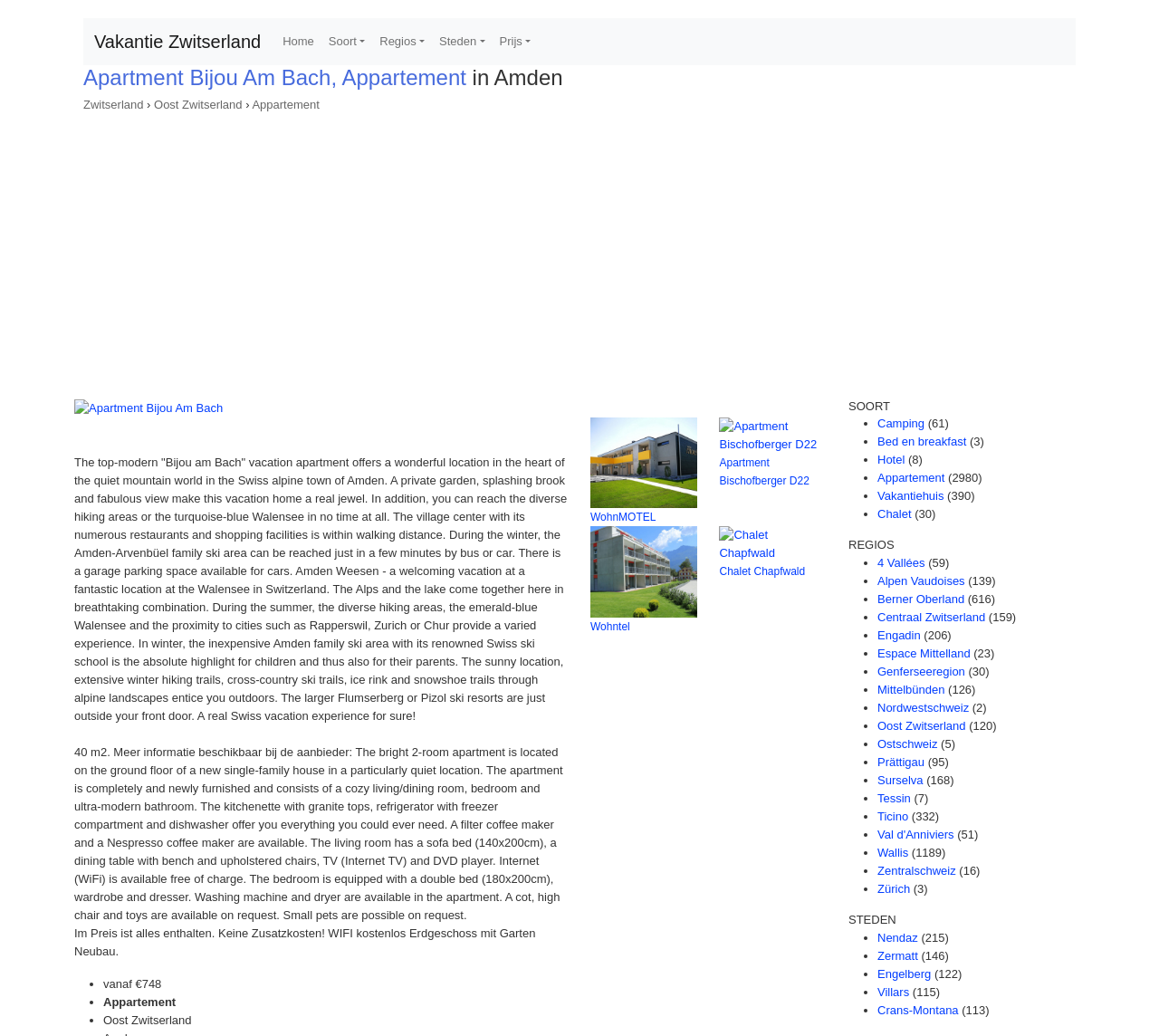What is the size of the apartment?
Using the image, respond with a single word or phrase.

40 m2